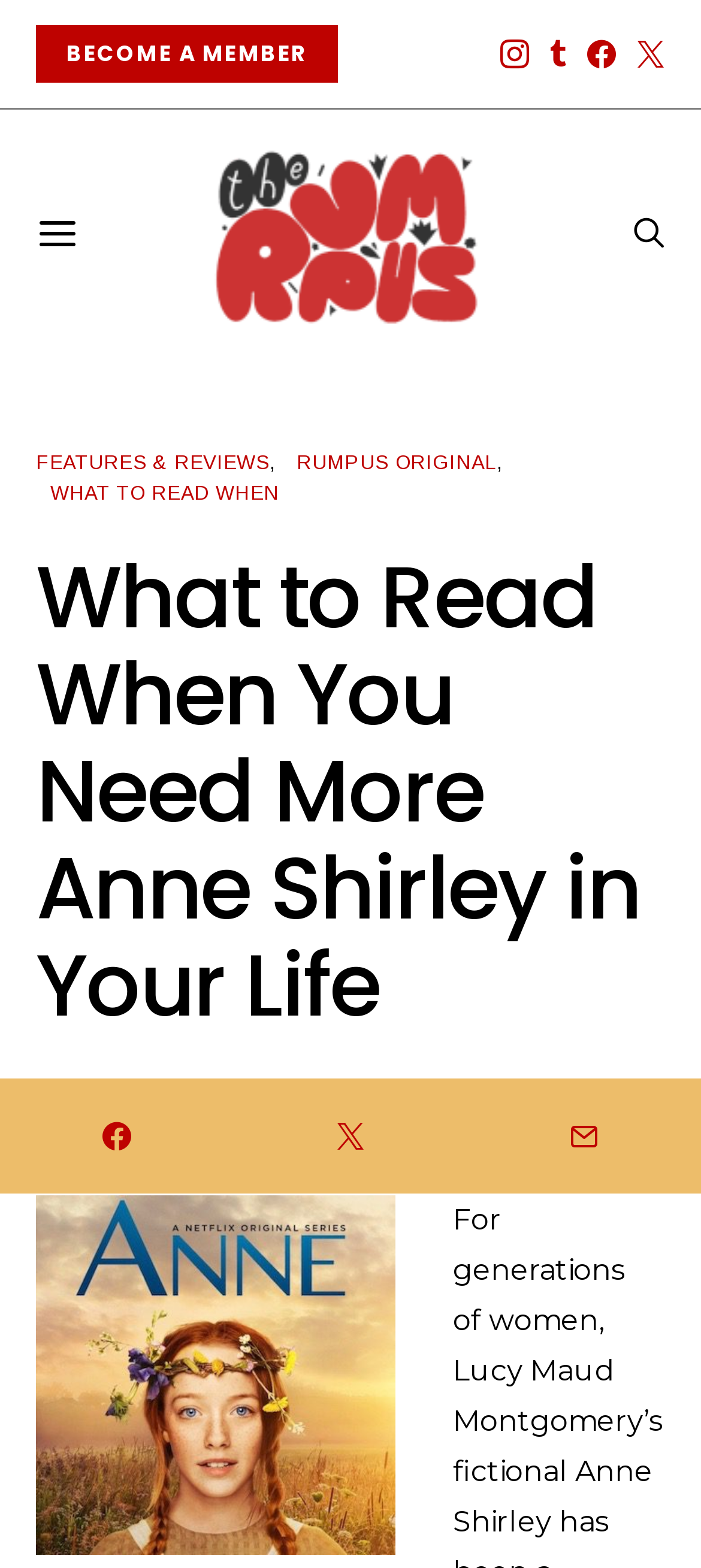Please determine the bounding box coordinates of the element's region to click in order to carry out the following instruction: "Visit the Instagram page". The coordinates should be four float numbers between 0 and 1, i.e., [left, top, right, bottom].

[0.714, 0.025, 0.755, 0.044]